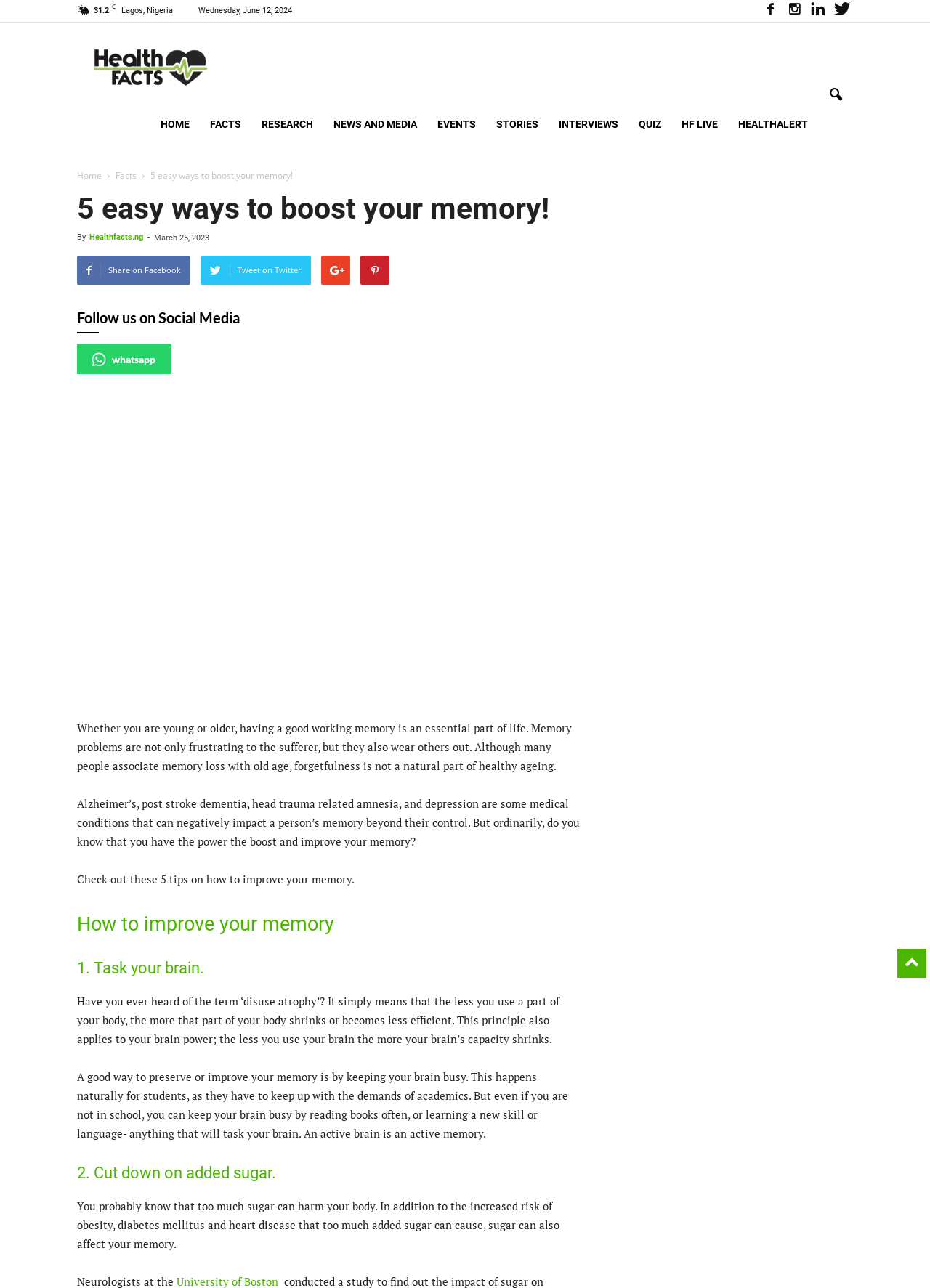Find the bounding box of the web element that fits this description: "Facts".

[0.124, 0.131, 0.149, 0.141]